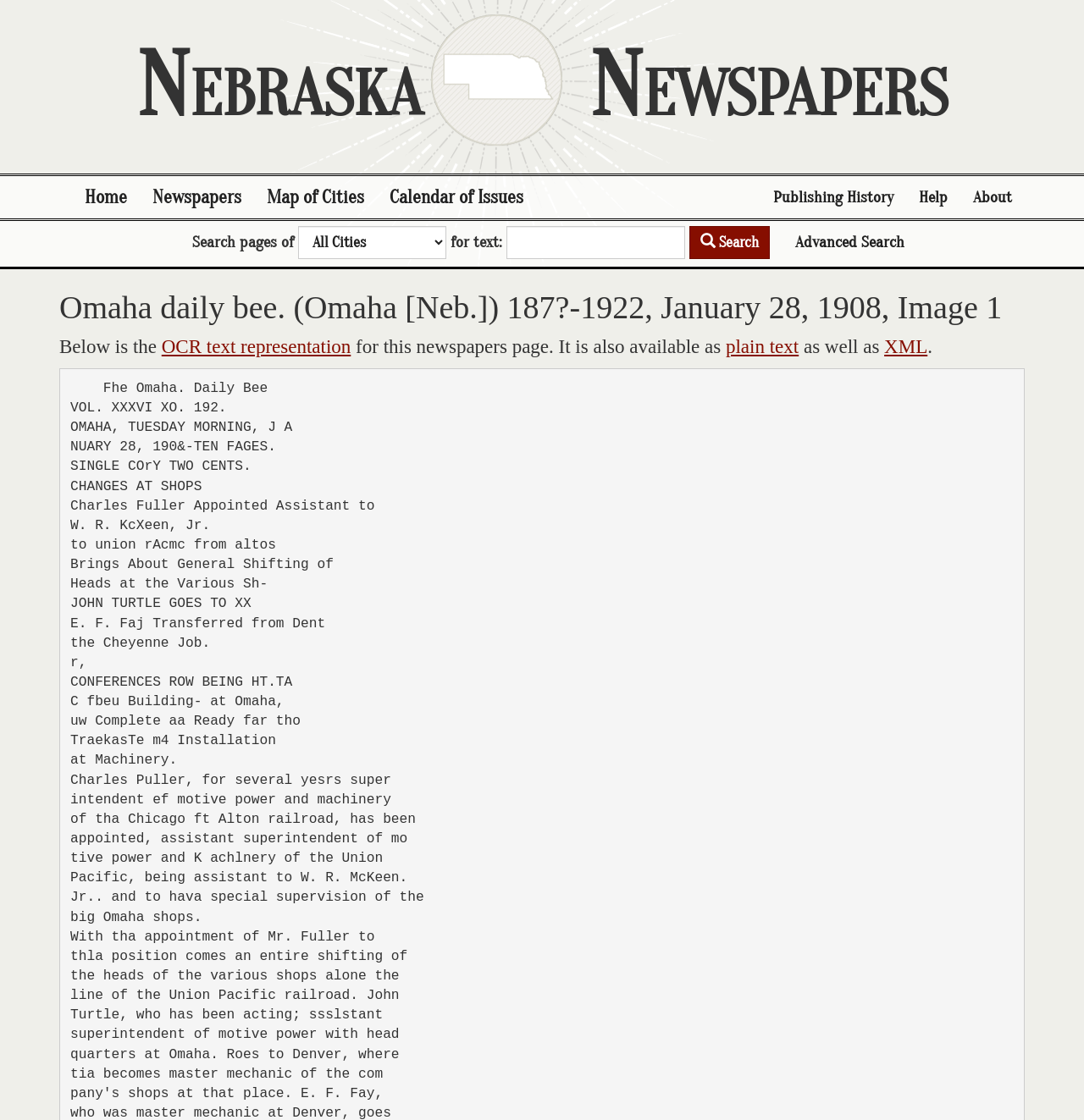Given the description "Home", determine the bounding box of the corresponding UI element.

[0.066, 0.157, 0.129, 0.195]